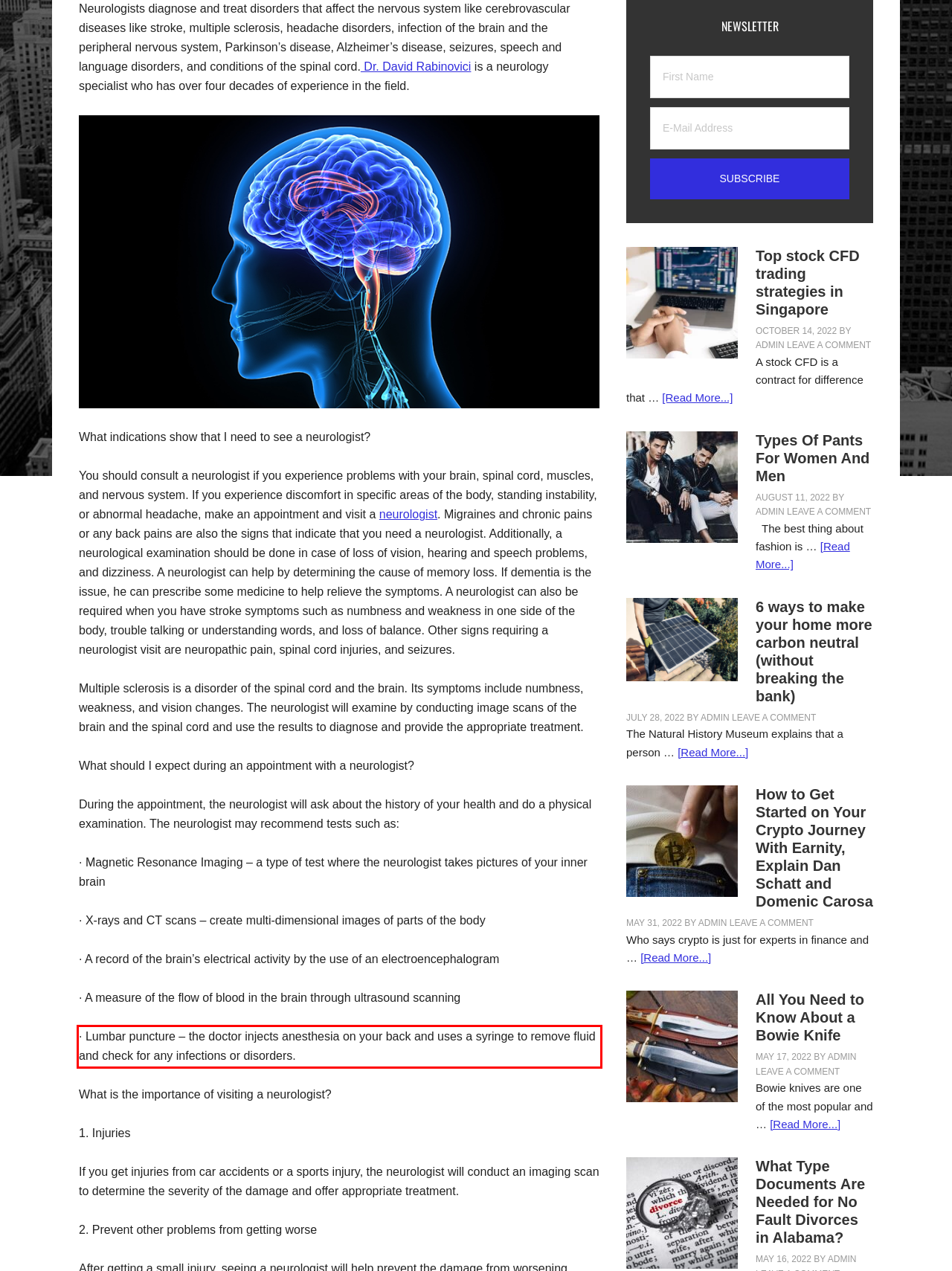Your task is to recognize and extract the text content from the UI element enclosed in the red bounding box on the webpage screenshot.

· Lumbar puncture – the doctor injects anesthesia on your back and uses a syringe to remove fluid and check for any infections or disorders.